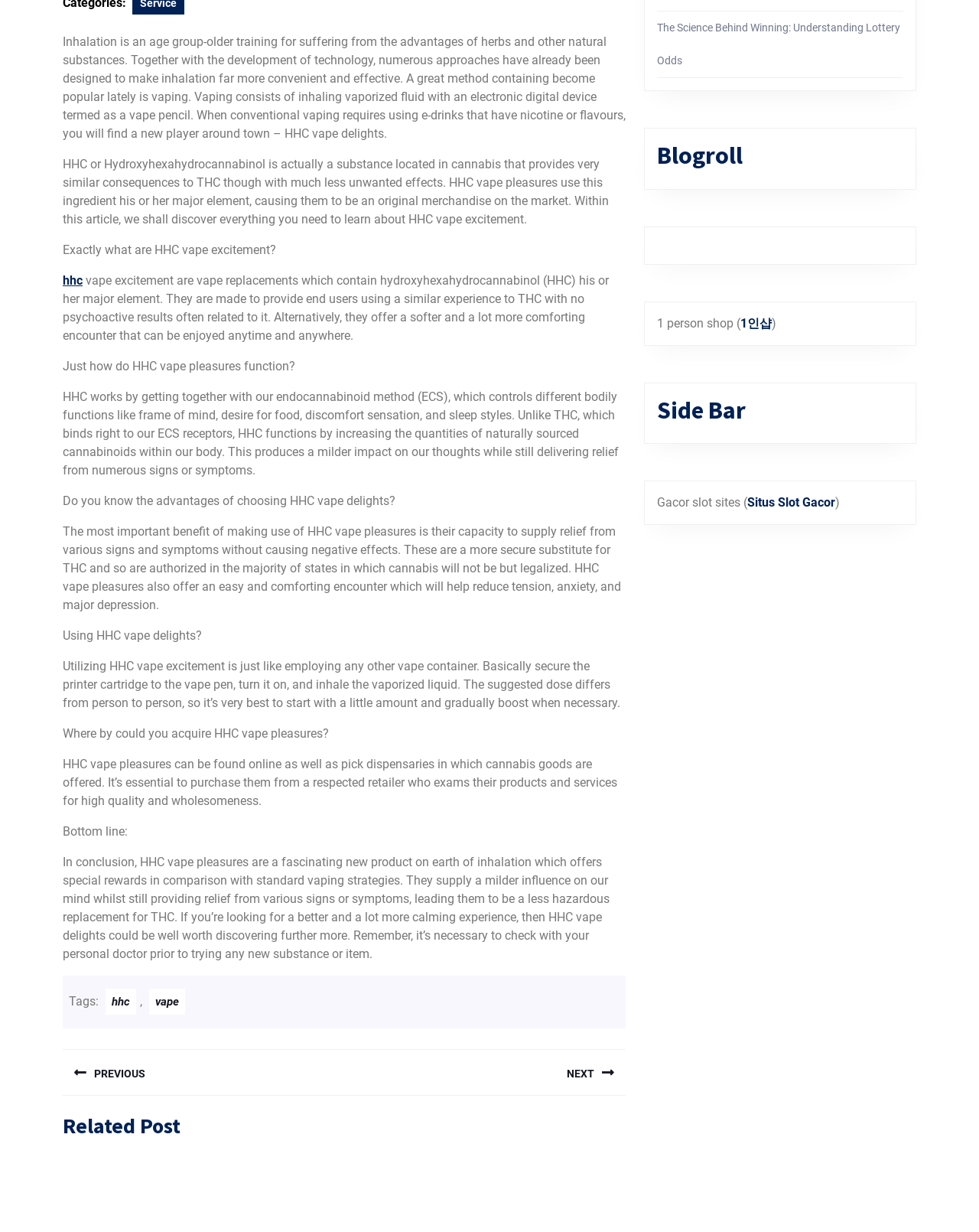Locate the UI element described by Situs Slot Gacor and provide its bounding box coordinates. Use the format (top-left x, top-left y, bottom-right x, bottom-right y) with all values as floating point numbers between 0 and 1.

[0.763, 0.402, 0.853, 0.414]